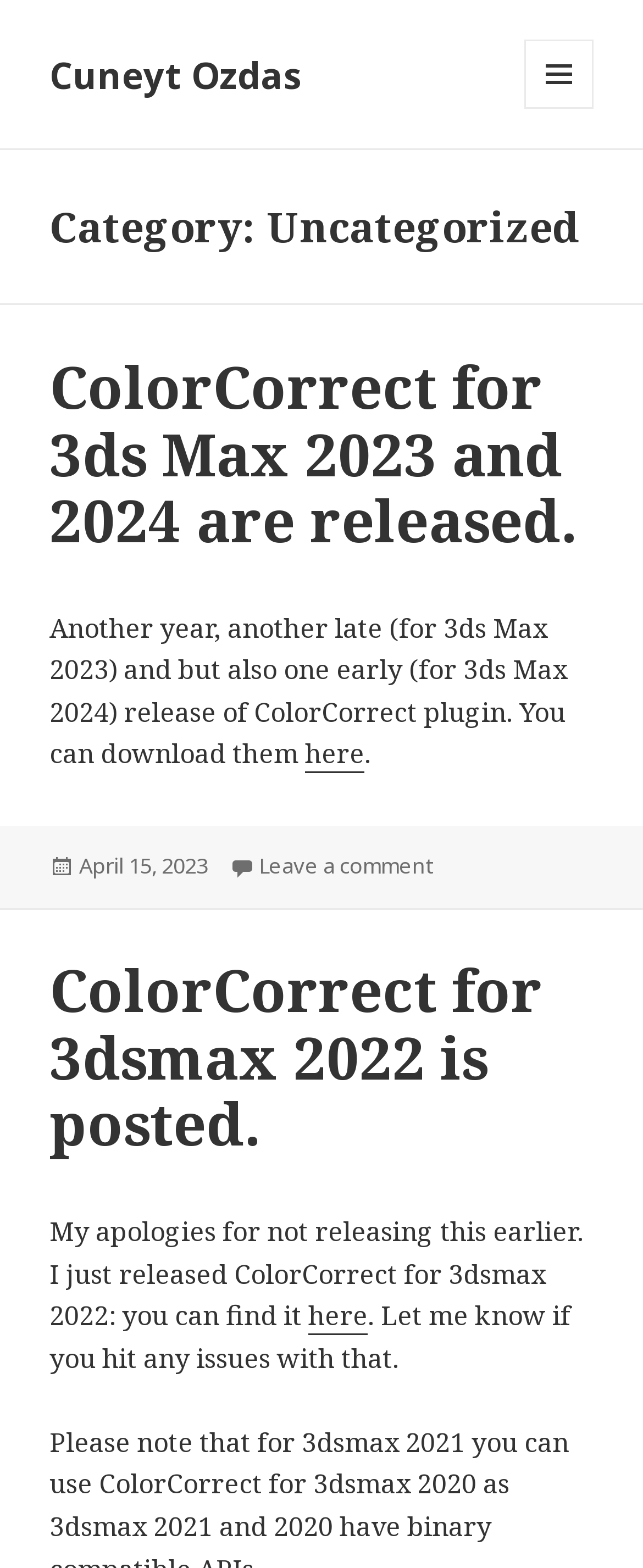Please reply to the following question using a single word or phrase: 
What is the name of the author?

Cuneyt Ozdas